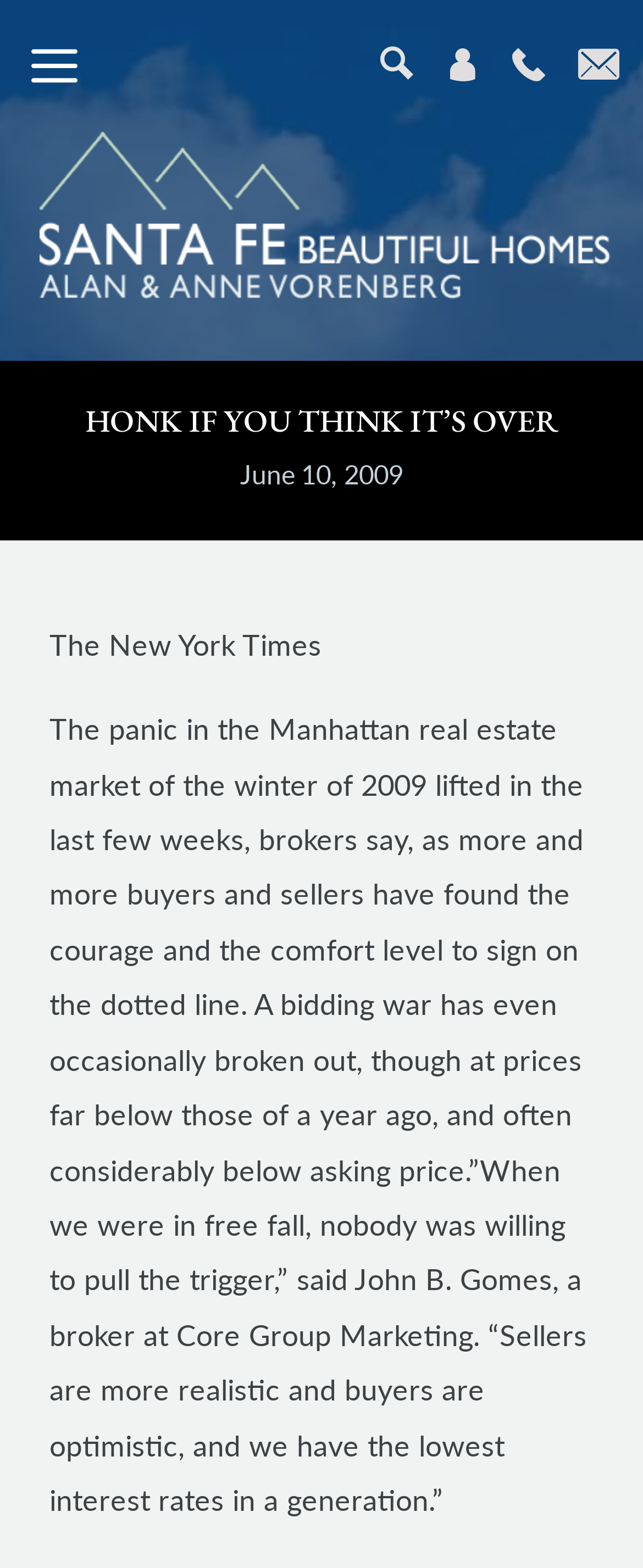Generate a thorough caption detailing the webpage content.

The webpage appears to be a news article or blog post from The New York Times, dated June 10, 2009. At the top of the page, there is a banner with a site title "Honk if You Think It’s Over - Santa Fe Beautiful Homes | Sotheby's Santa Fe, New Mexico" that spans the entire width of the page. Below the banner, there are three links aligned horizontally: "Login", "Call Us at 505-470-3118", and "Contact Us Page". 

To the right of these links, there is a larger link with the same text as the banner, accompanied by an image. Below this section, there is a primary navigation menu with a "MENU" button that can be expanded. 

The main content of the page begins with a heading "HONK IF YOU THINK IT’S OVER" in a prominent font size. Below the heading, there is a timestamp indicating the date of the article. The article's title and content are displayed in a single block of text, with the title "The New York Times" followed by a paragraph describing the Manhattan real estate market in 2009. The text is quite lengthy, discussing the changes in the market, quotes from a broker, and the current state of the market.